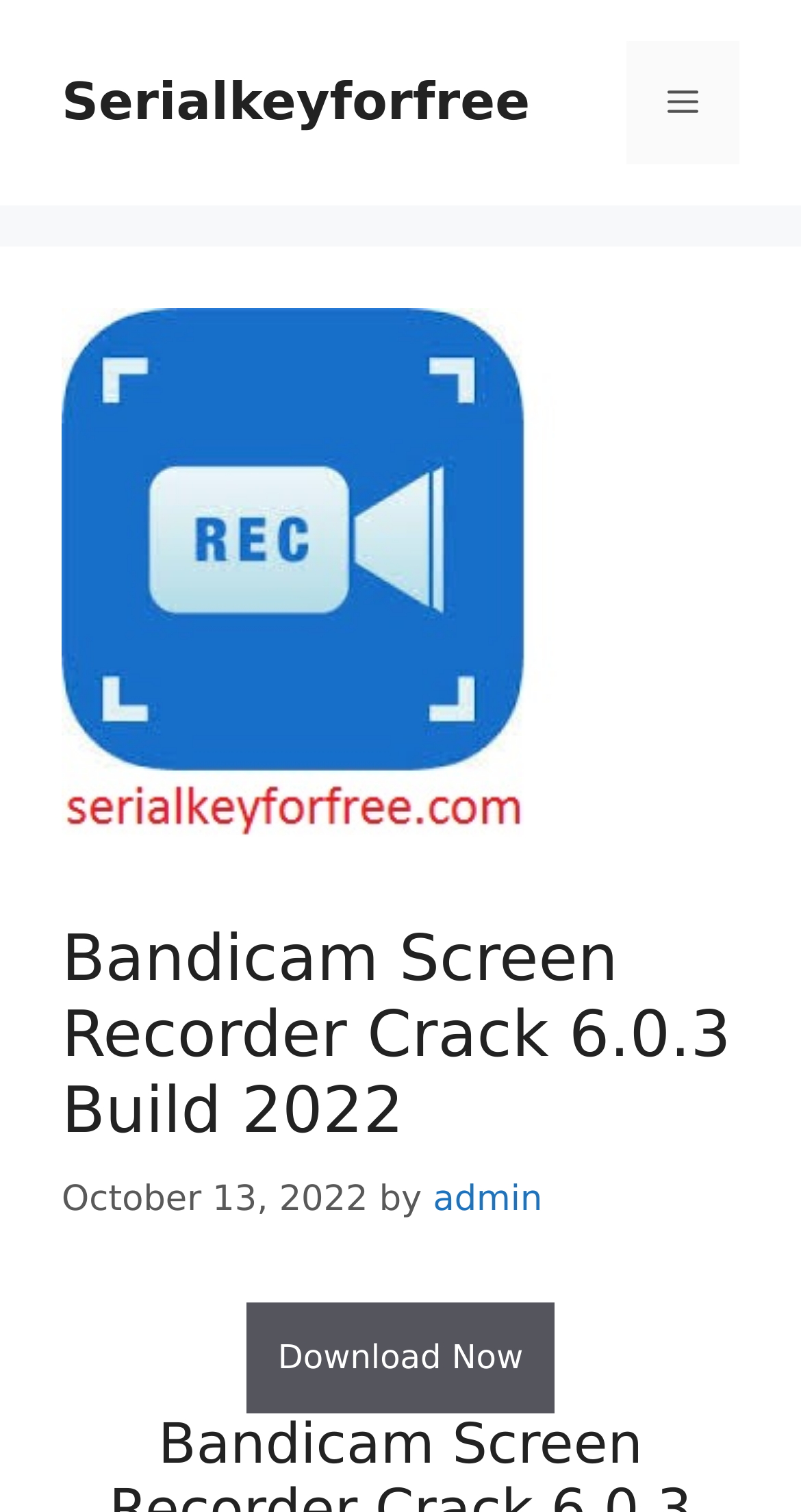What is the date mentioned on the webpage?
Please provide a single word or phrase answer based on the image.

October 13, 2022